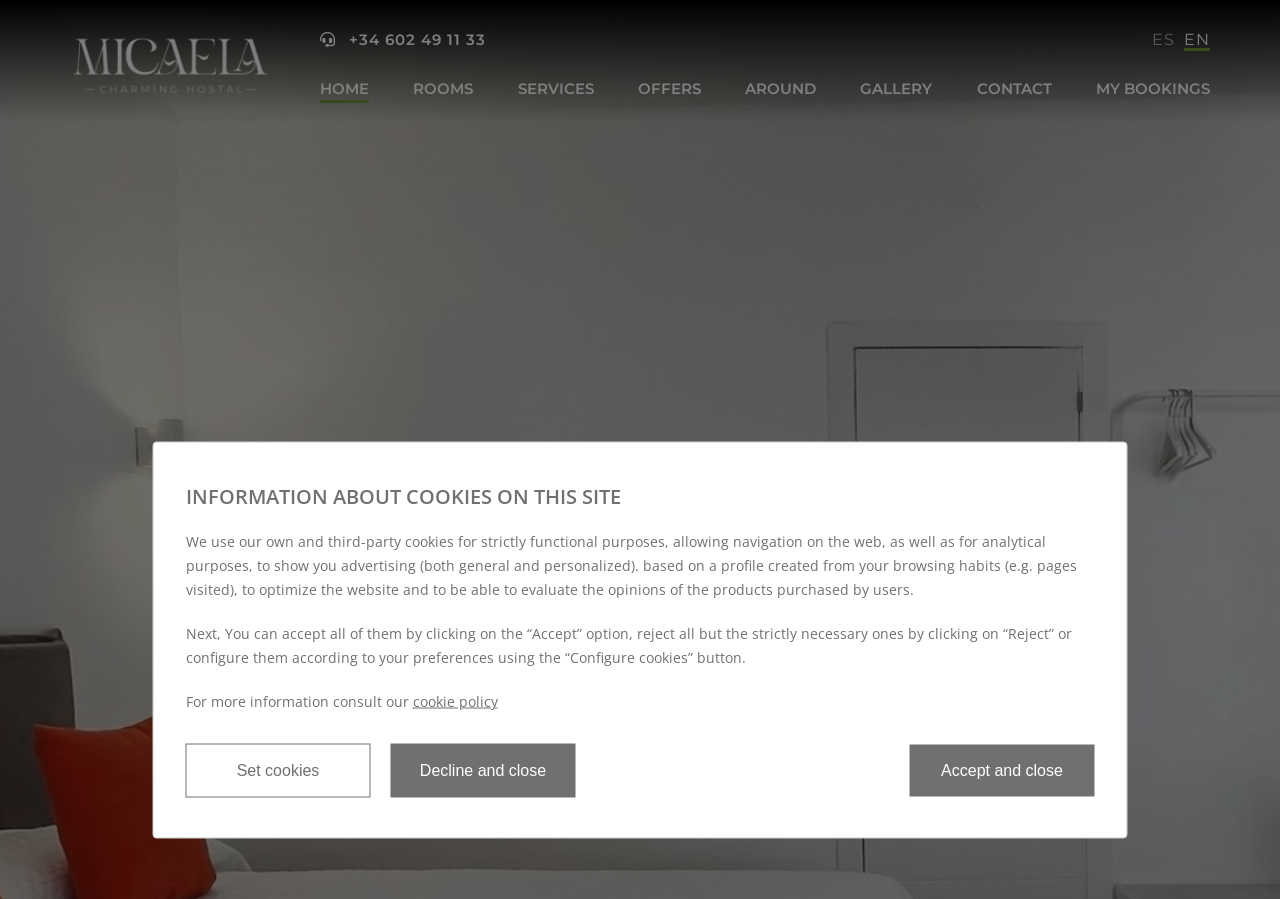Determine the coordinates of the bounding box for the clickable area needed to execute this instruction: "Call the hotel".

[0.273, 0.033, 0.38, 0.055]